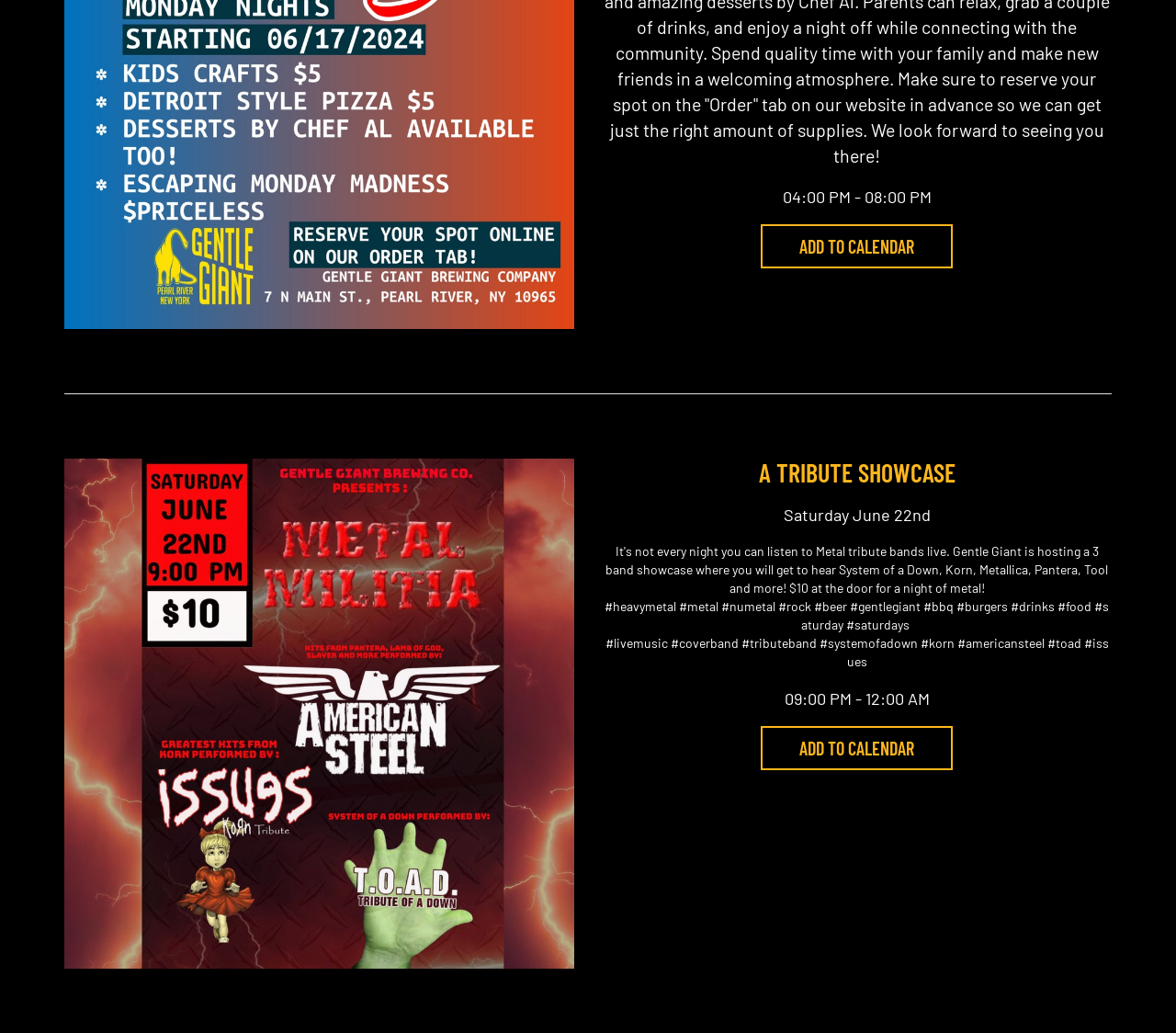What type of music is featured at the event?
Respond with a short answer, either a single word or a phrase, based on the image.

Heavy metal